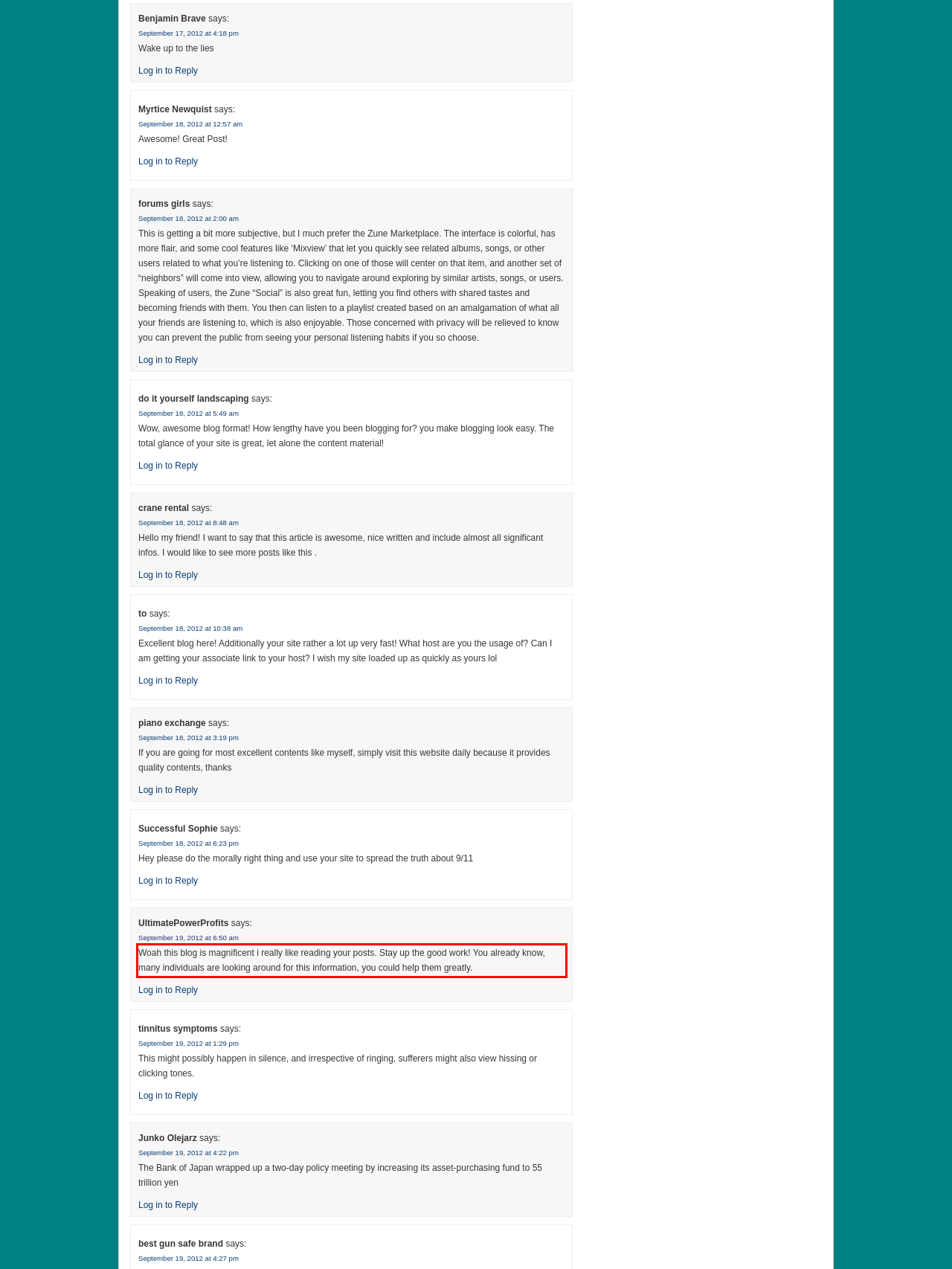Within the screenshot of a webpage, identify the red bounding box and perform OCR to capture the text content it contains.

Woah this blog is magnificent i really like reading your posts. Stay up the good work! You already know, many individuals are looking around for this information, you could help them greatly.